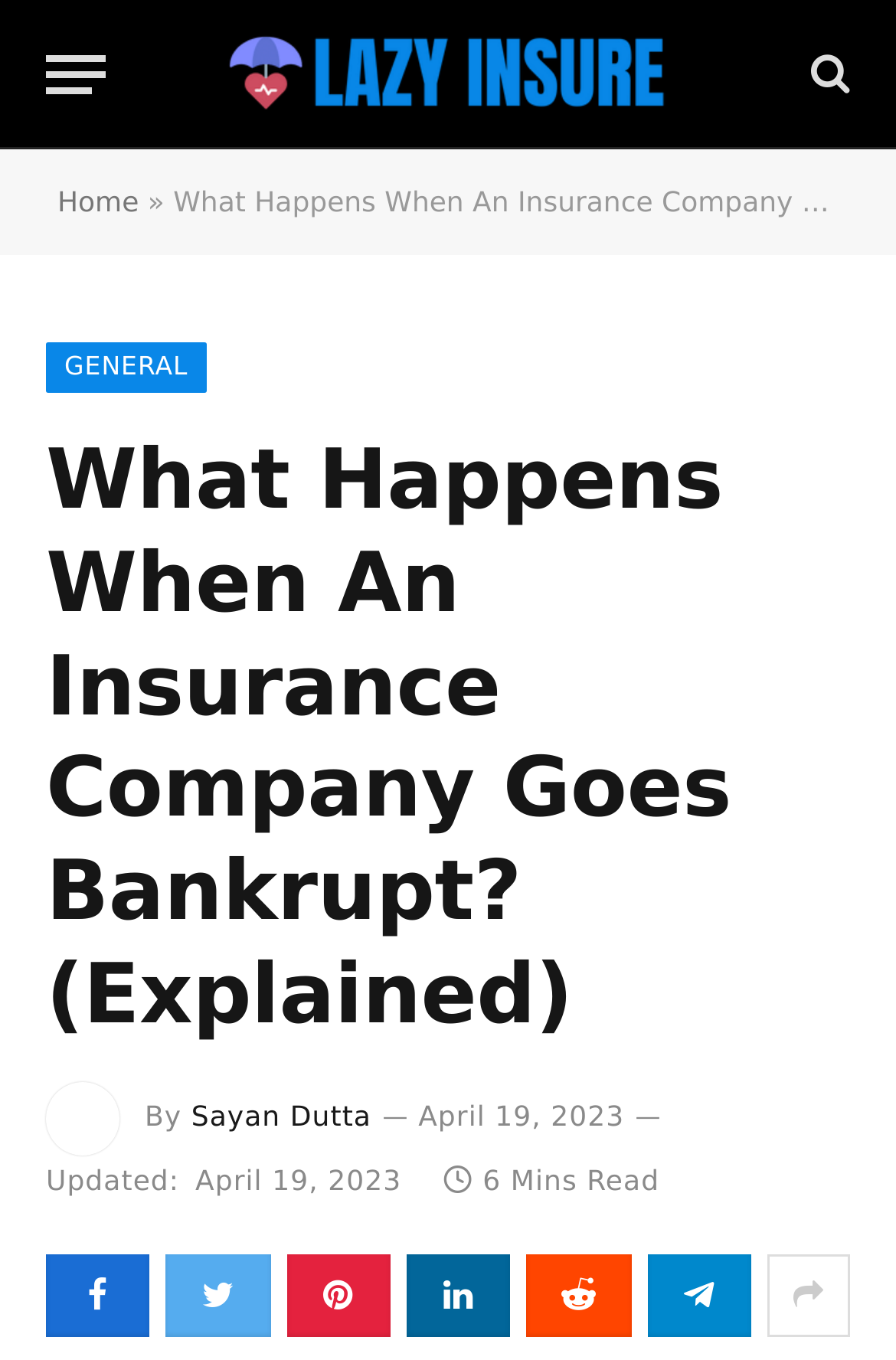Please specify the bounding box coordinates of the clickable region necessary for completing the following instruction: "Click the menu button". The coordinates must consist of four float numbers between 0 and 1, i.e., [left, top, right, bottom].

[0.051, 0.016, 0.118, 0.092]